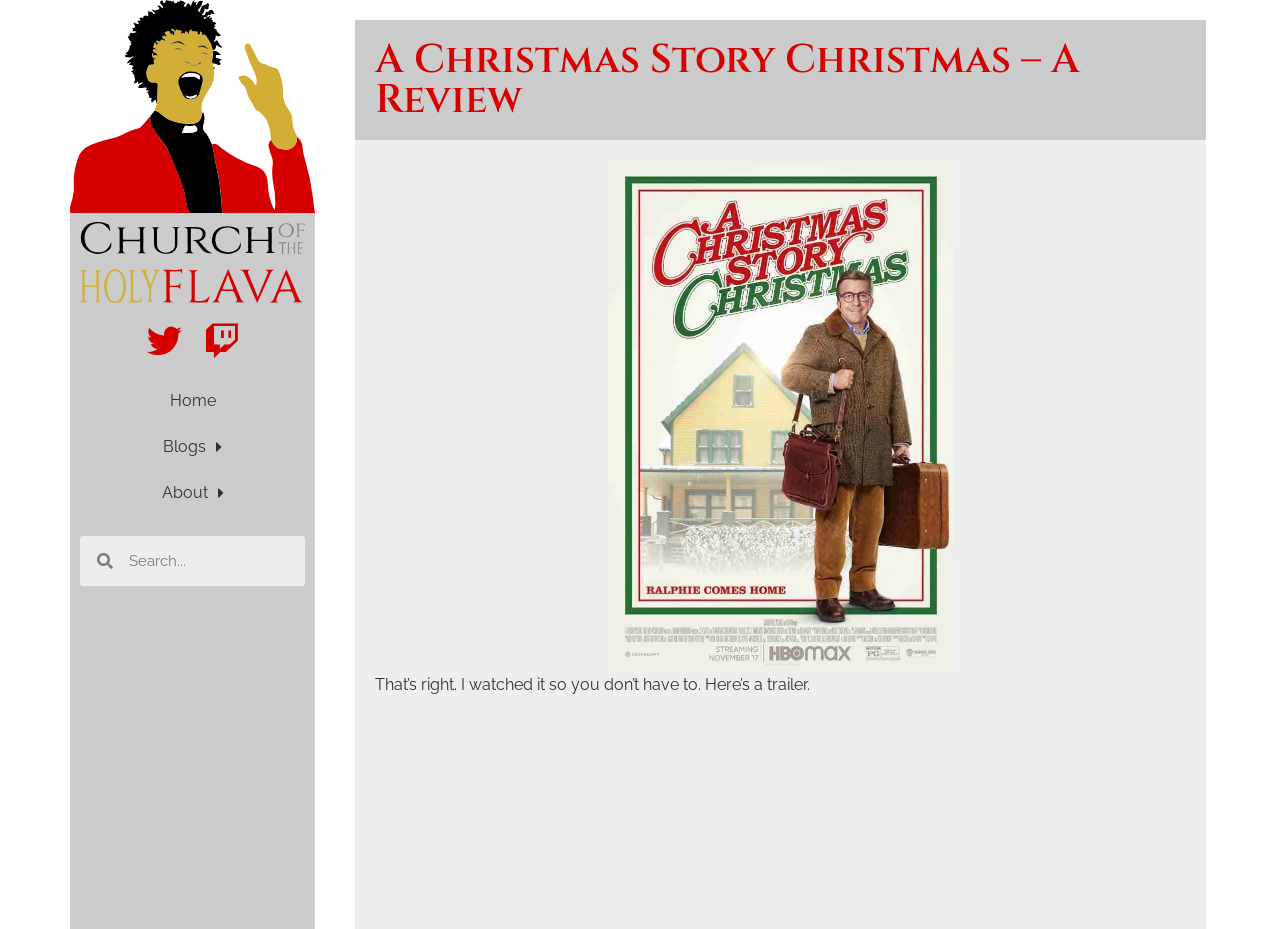What is the purpose of the search box?
Please ensure your answer to the question is detailed and covers all necessary aspects.

I found a search box with a placeholder text 'Search', which suggests that it is used to search for content within the website.